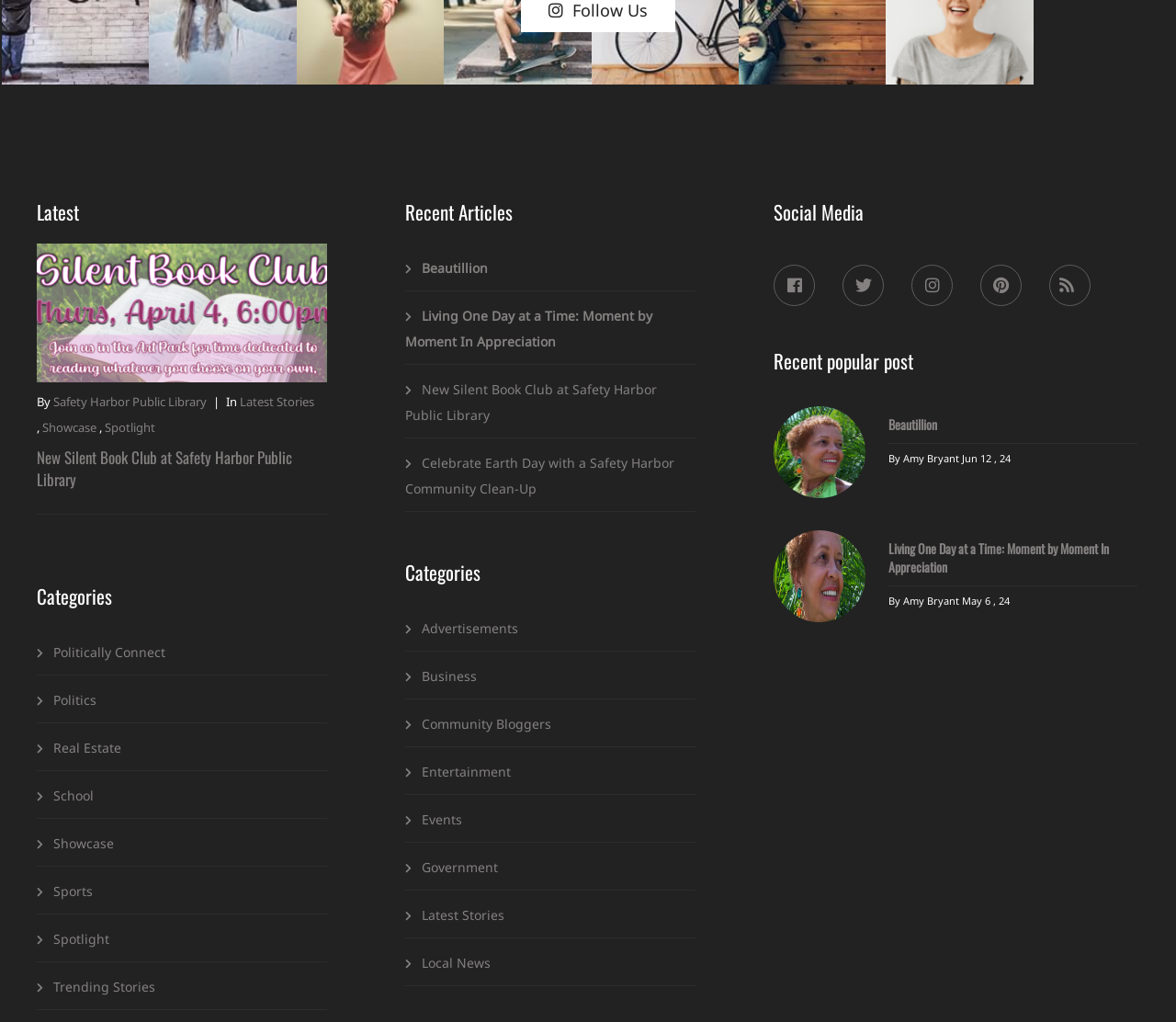What is the title of the first recent article?
Using the visual information, reply with a single word or short phrase.

Beautillion